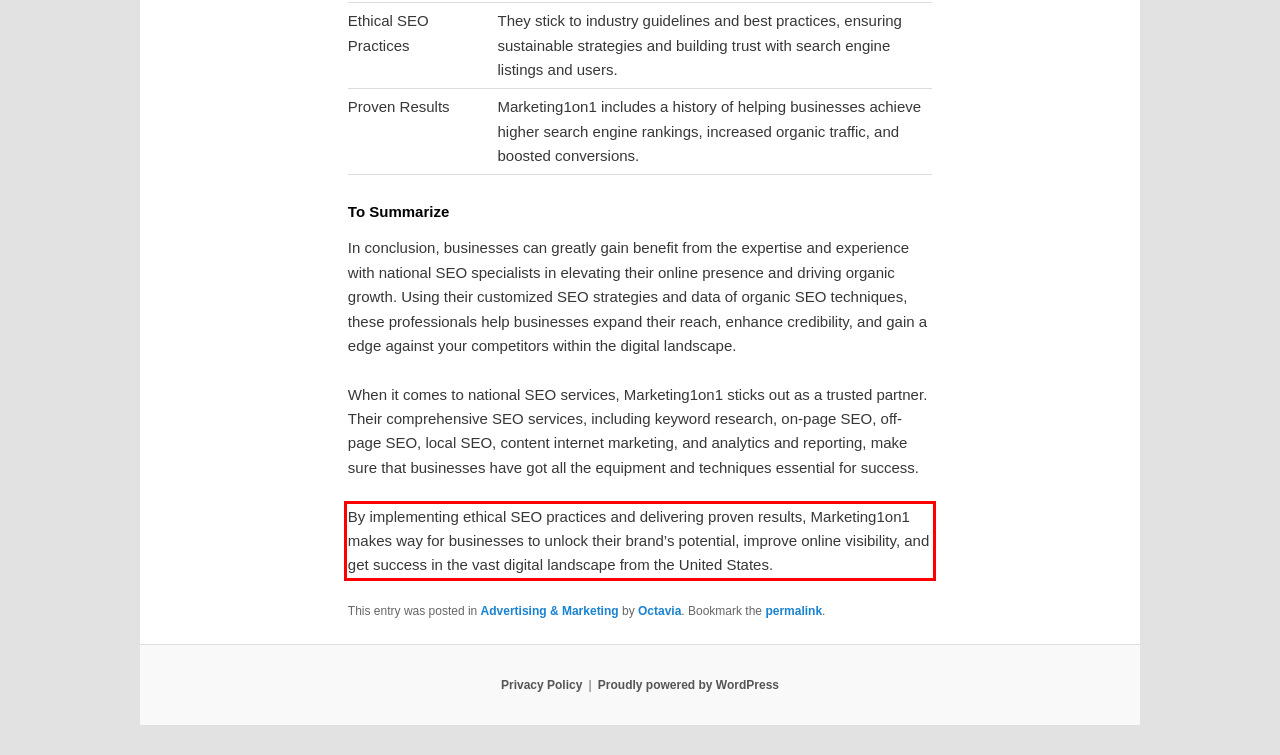Analyze the screenshot of the webpage and extract the text from the UI element that is inside the red bounding box.

By implementing ethical SEO practices and delivering proven results, Marketing1on1 makes way for businesses to unlock their brand’s potential, improve online visibility, and get success in the vast digital landscape from the United States.